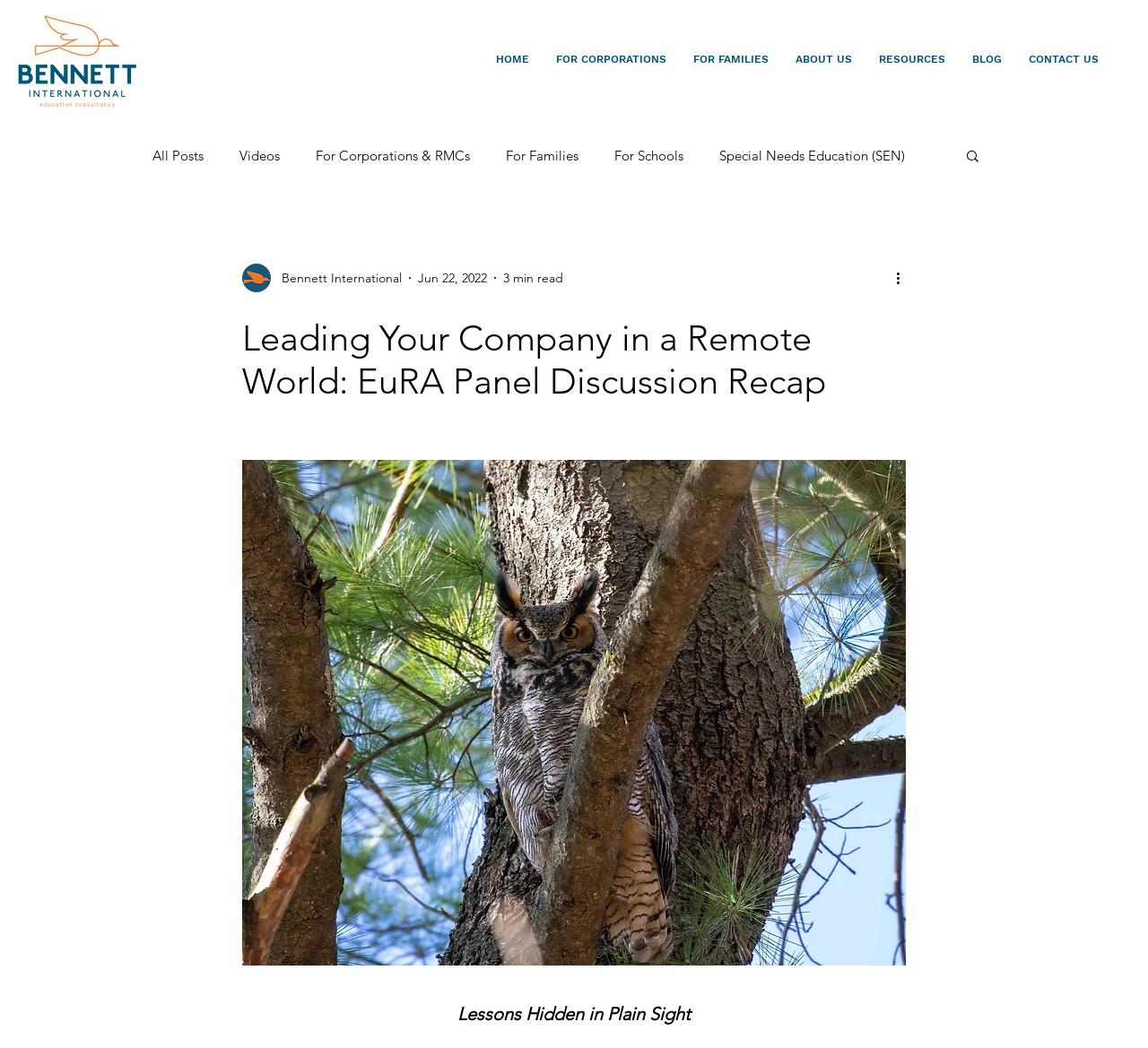What is the category of the blog post?
Refer to the screenshot and deliver a thorough answer to the question presented.

The blog post is categorized under 'For Corporations & RMCs', which is one of the links under the navigation element with the description 'blog'.